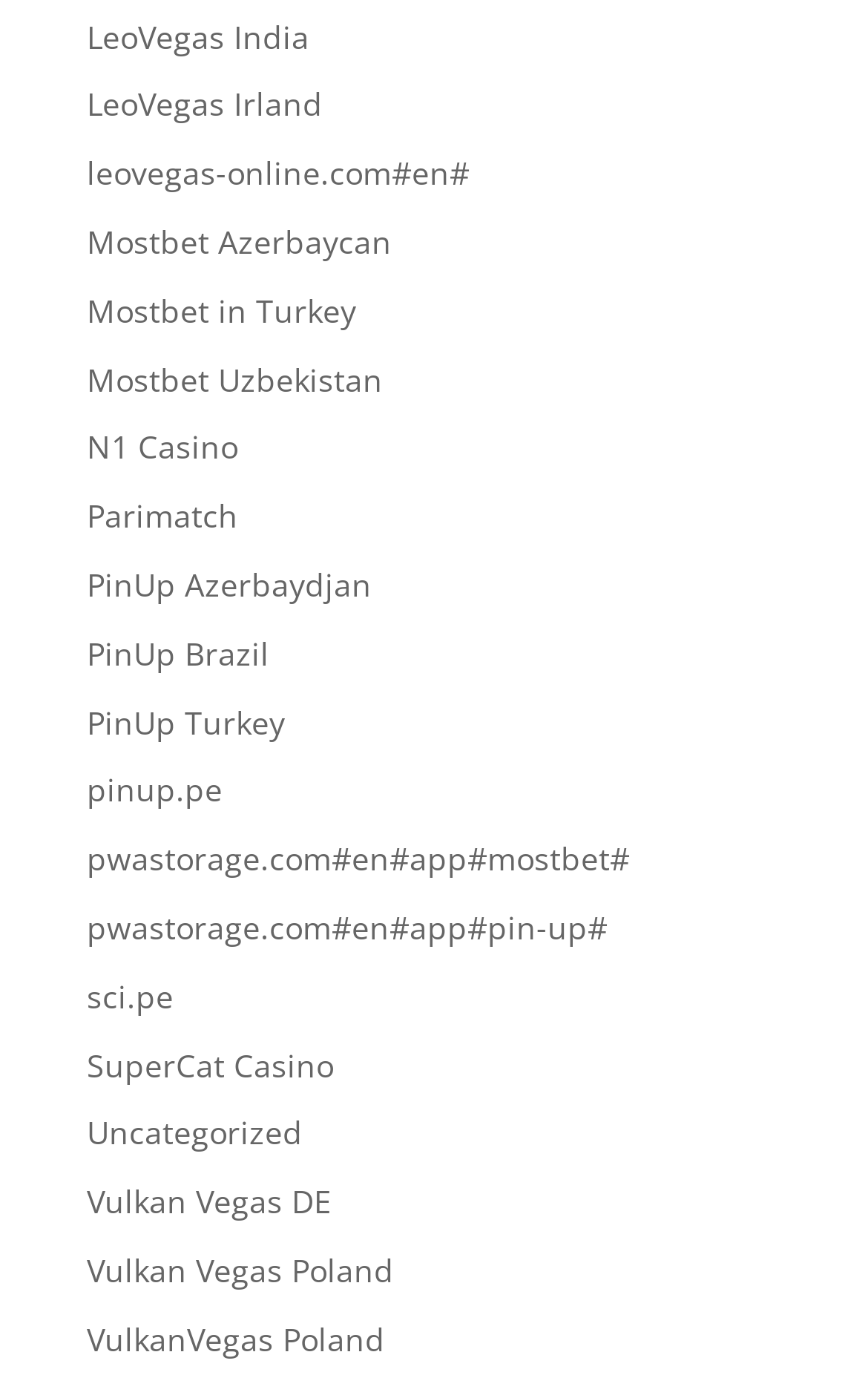Please reply to the following question with a single word or a short phrase:
How many links are related to Vulkan Vegas?

2